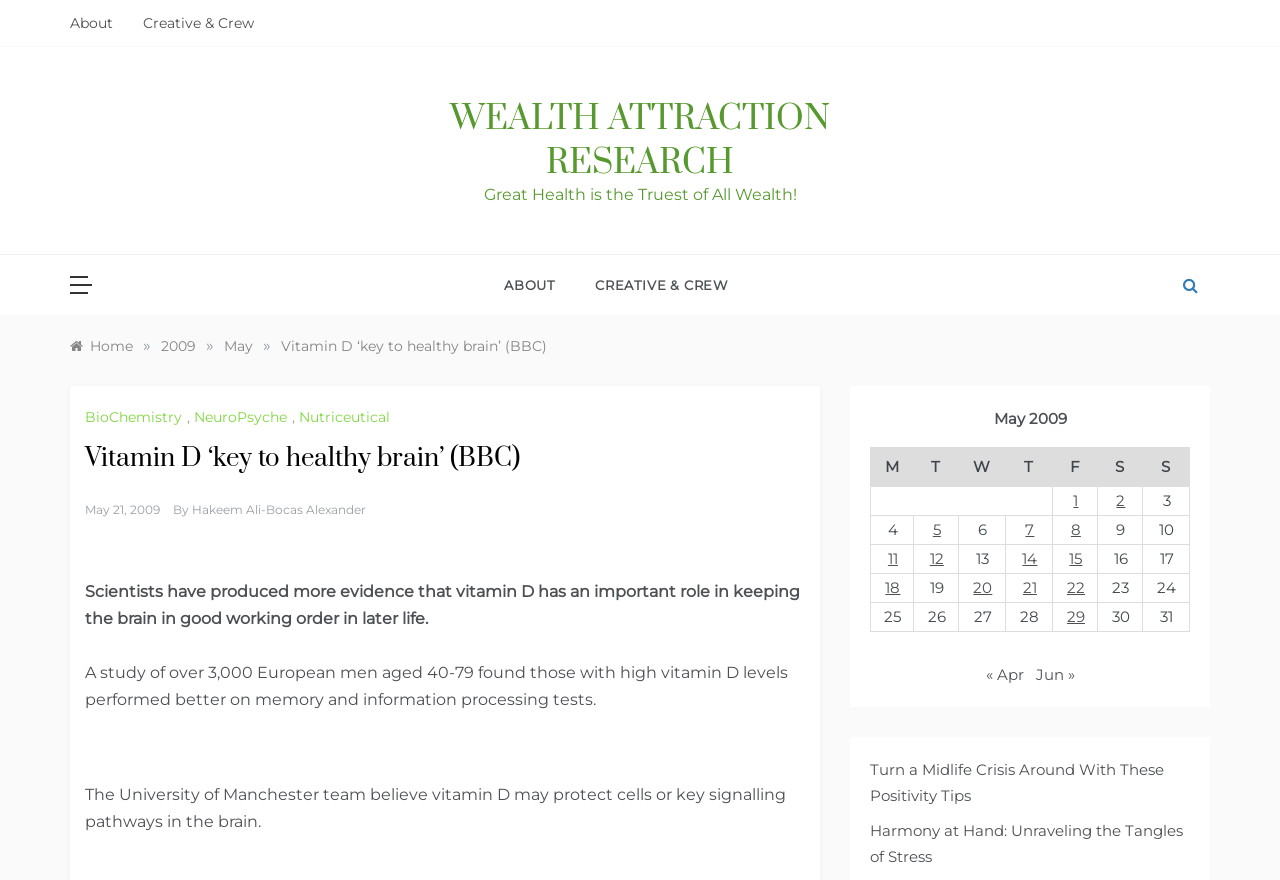What is the main topic of the article?
Please provide a comprehensive answer based on the visual information in the image.

The main topic of the article can be inferred from the title and the content of the article. The title mentions 'Vitamin D' and 'healthy brain', and the article discusses the role of Vitamin D in keeping the brain healthy. Therefore, the main topic of the article is the relationship between Vitamin D and brain health.